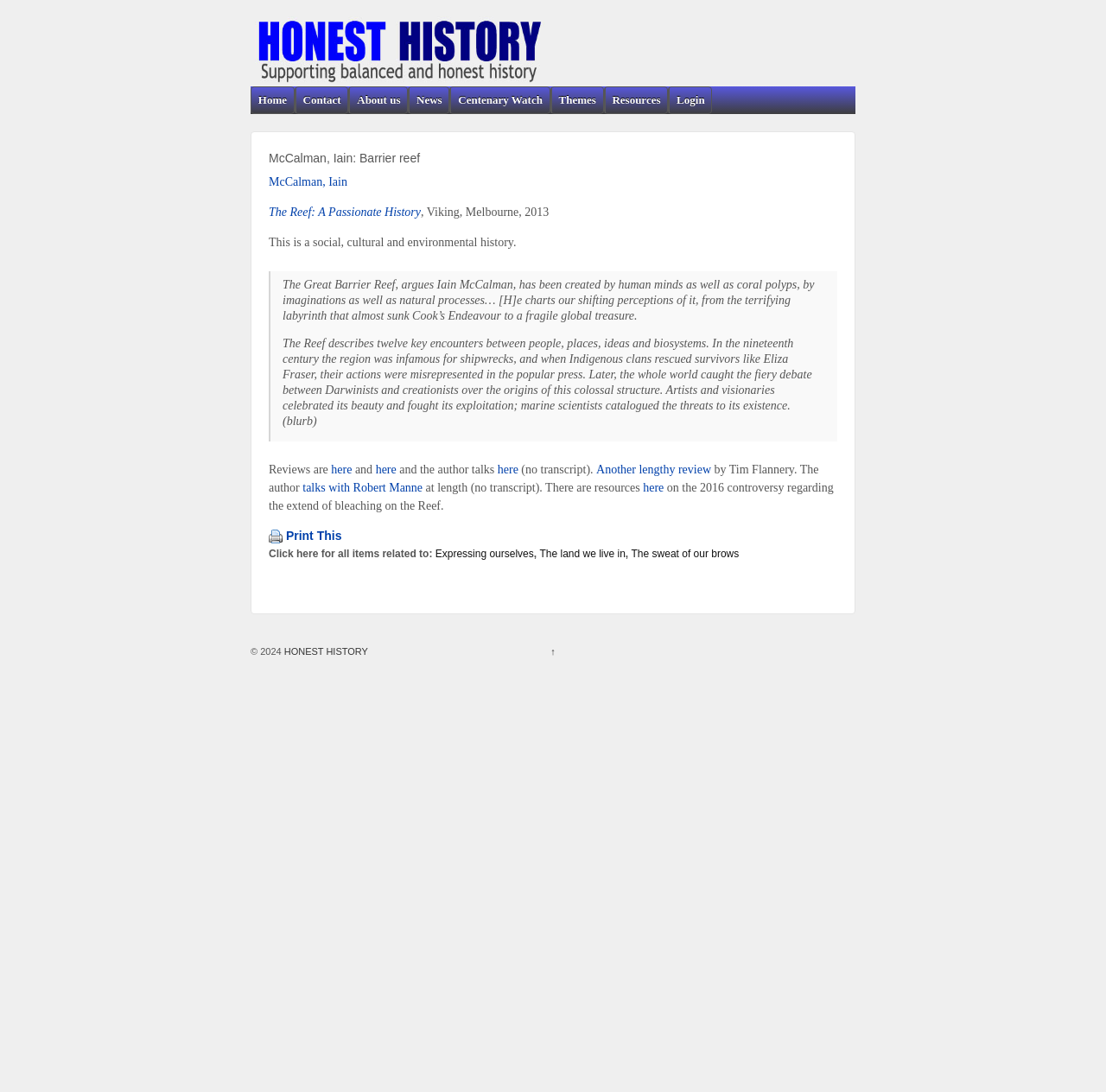Determine the bounding box coordinates for the clickable element required to fulfill the instruction: "Go to the 'Centenary Watch' page". Provide the coordinates as four float numbers between 0 and 1, i.e., [left, top, right, bottom].

[0.407, 0.08, 0.497, 0.103]